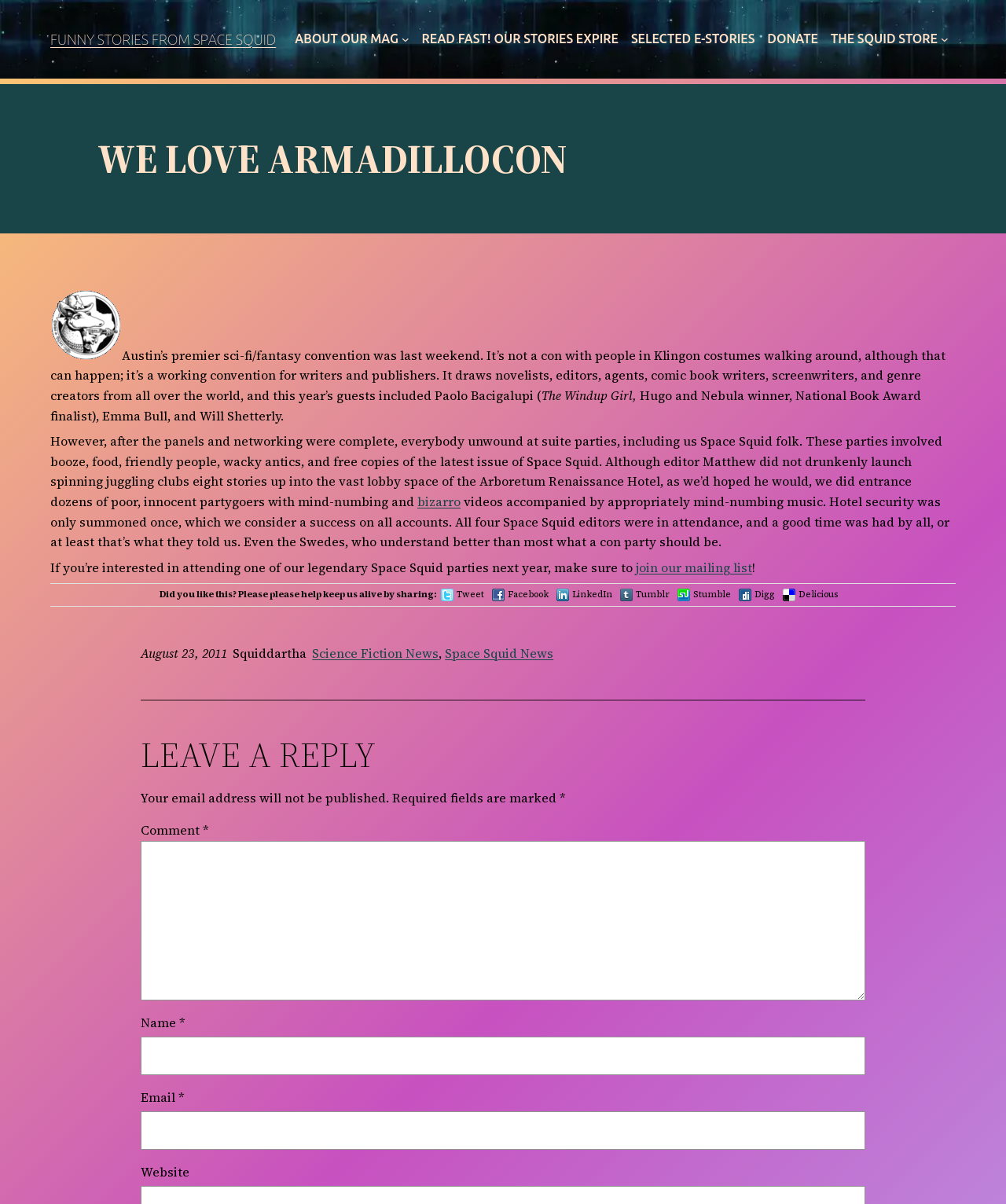Identify the bounding box coordinates of the region I need to click to complete this instruction: "Click the 'FUNNY STORIES FROM SPACE SQUID' link".

[0.05, 0.026, 0.274, 0.039]